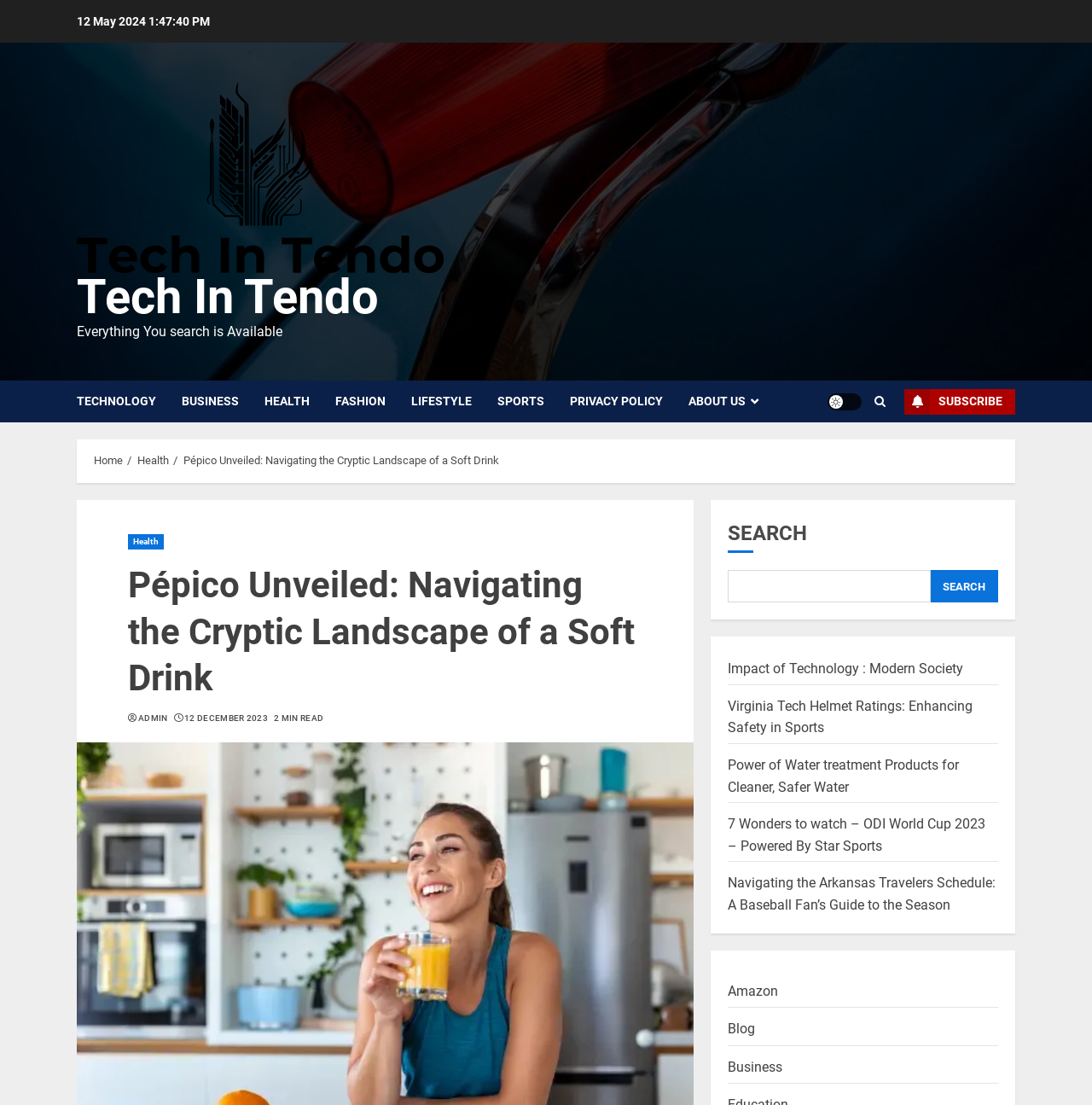Extract the heading text from the webpage.

Pépico Unveiled: Navigating the Cryptic Landscape of a Soft Drink